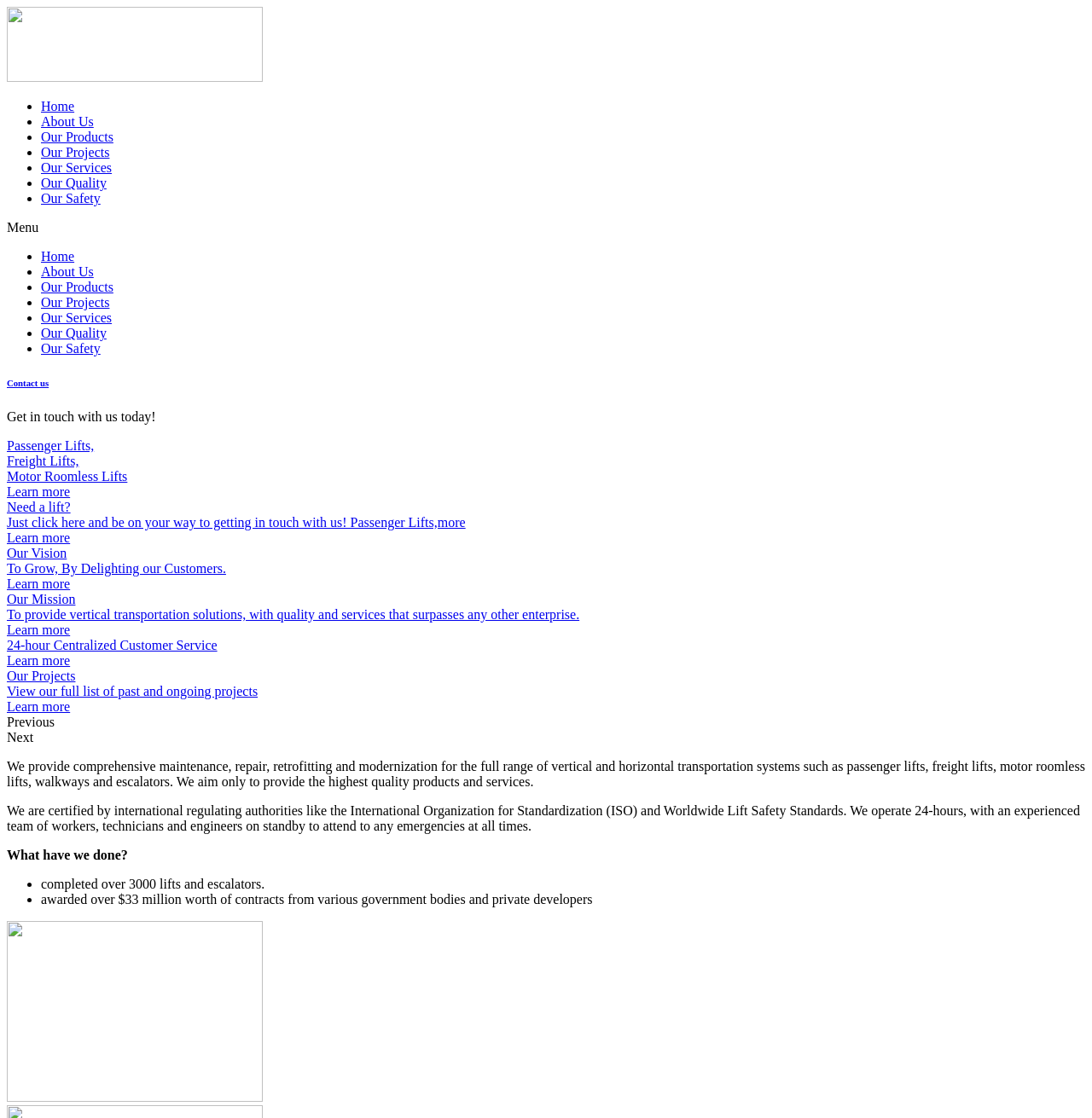What is the main focus of Union Jack Elevator's services?
Based on the image, give a one-word or short phrase answer.

Vertical transportation systems